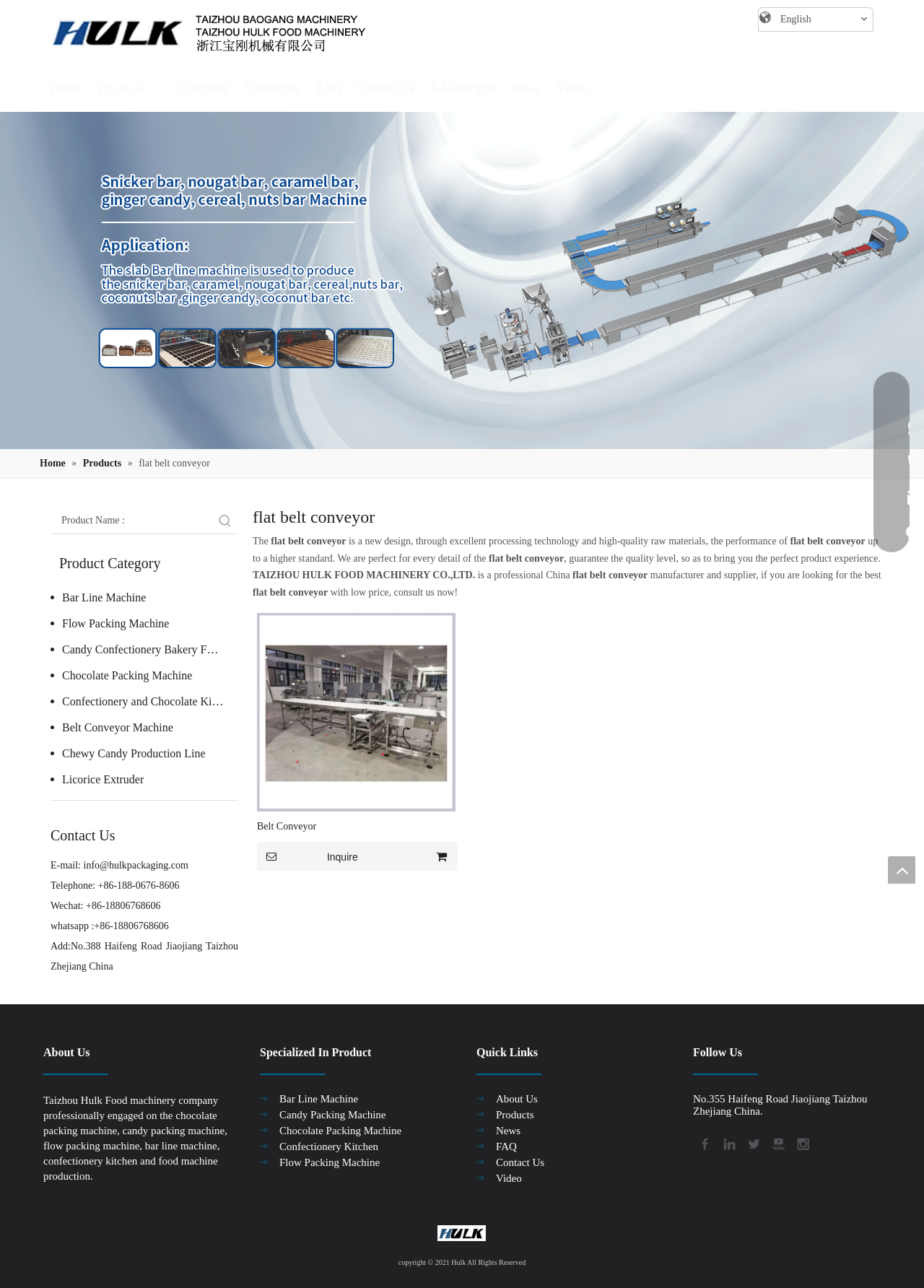How can I contact the company?
Ensure your answer is thorough and detailed.

The contact information is provided at the bottom of the webpage, under the 'Contact Us' heading. It includes the company's email address, telephone number, Wechat, and WhatsApp number.